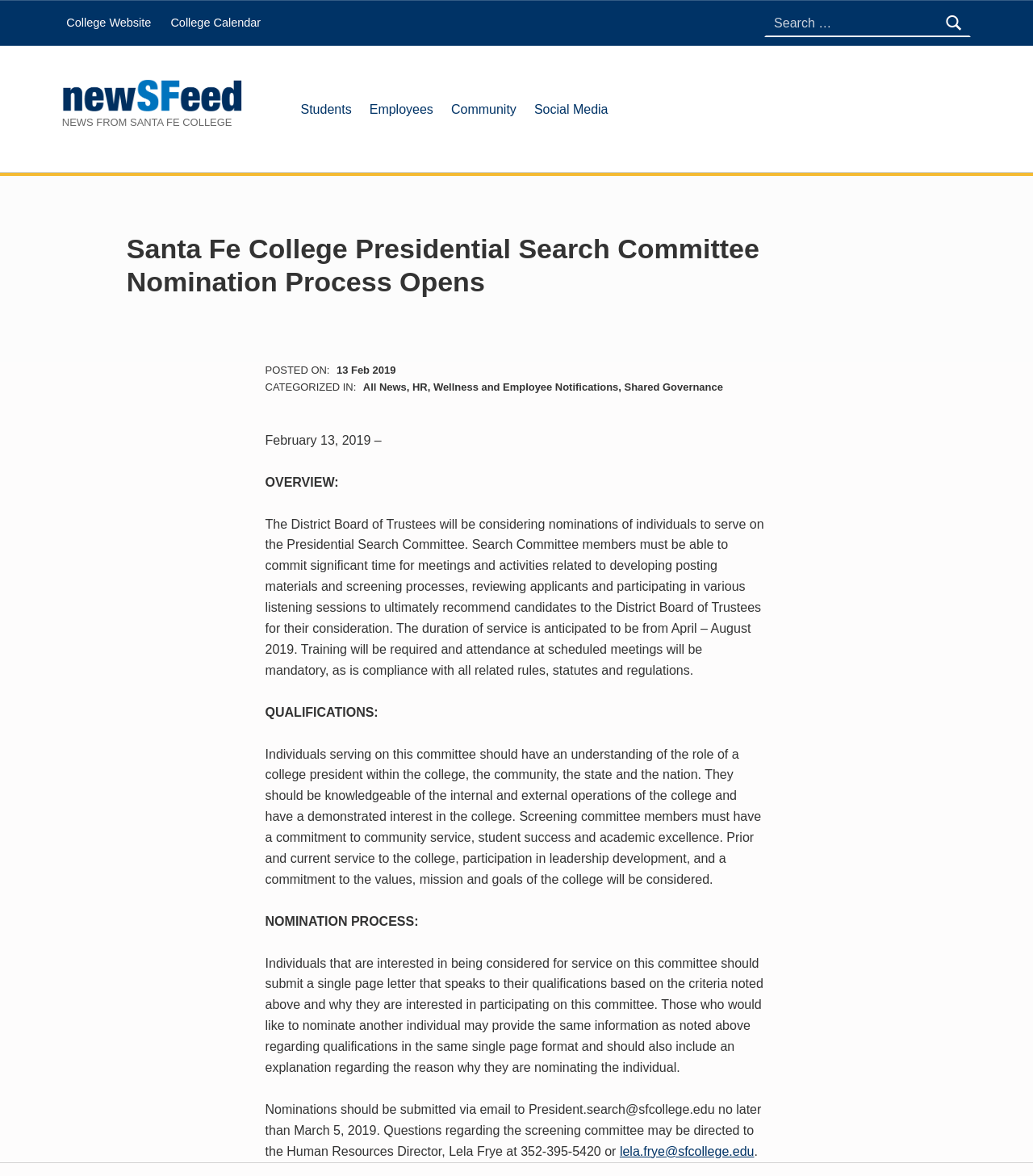Extract the primary header of the webpage and generate its text.

Santa Fe College Presidential Search Committee Nomination Process Opens